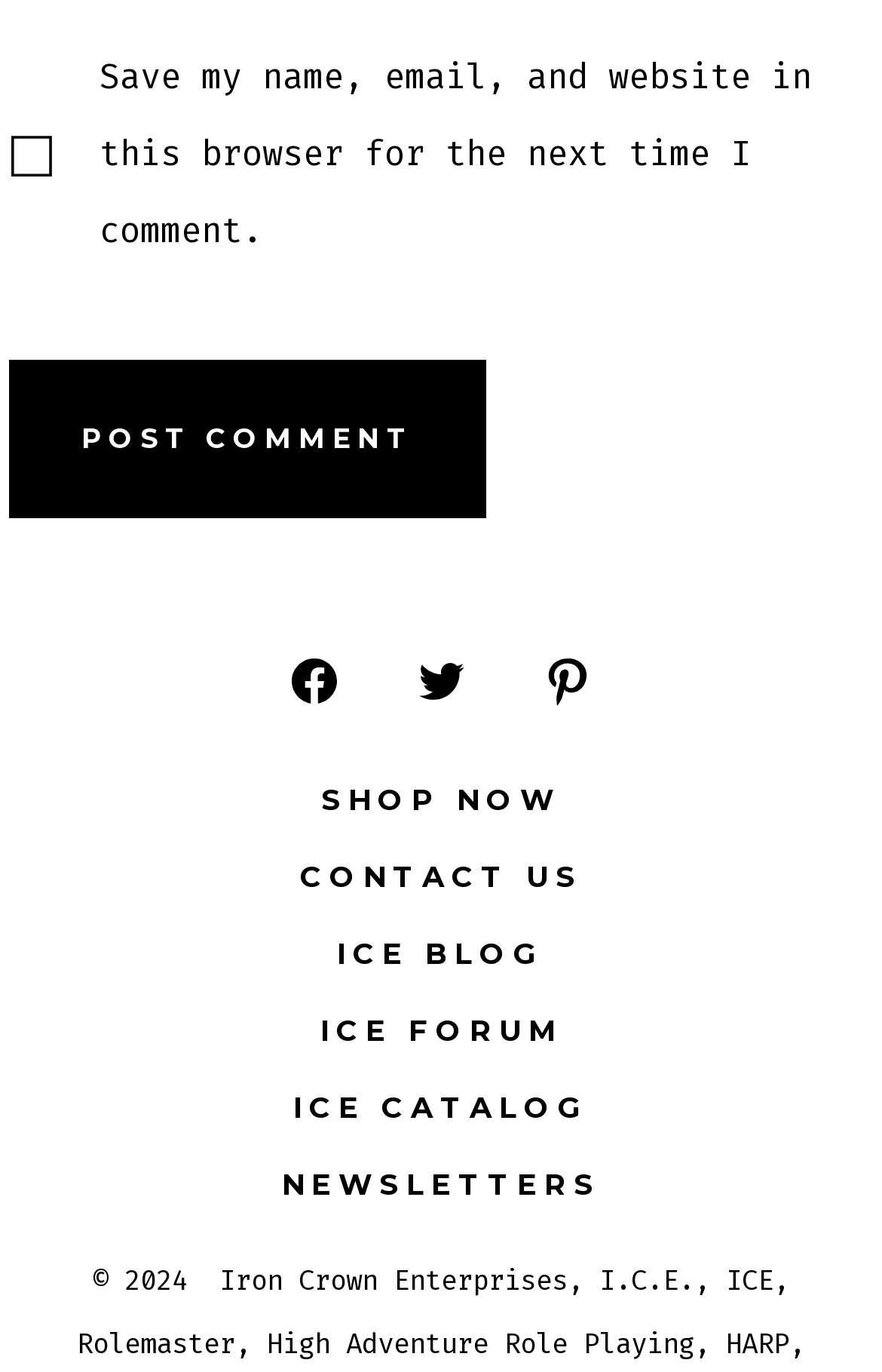Find the bounding box of the web element that fits this description: "name="submit" value="Post Comment"".

[0.01, 0.263, 0.551, 0.378]